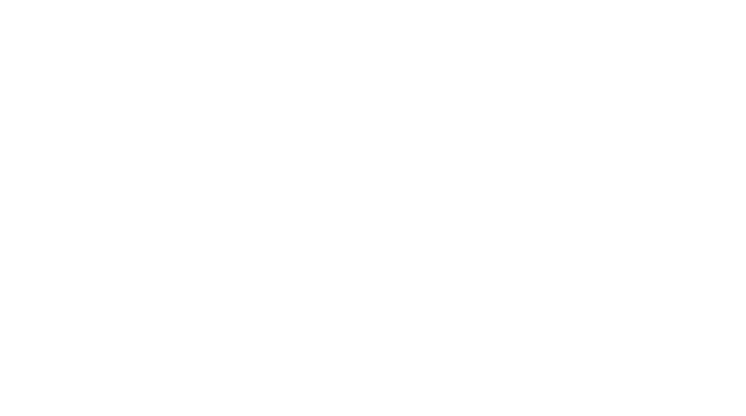What social media platform is mentioned?
Please provide a comprehensive and detailed answer to the question.

The integration of stylish visuals aims to enhance the user experience while promoting the owners' active presence on social media platforms like Instagram, further establishing the brand's identity and reach, which indicates that Instagram is the social media platform mentioned.